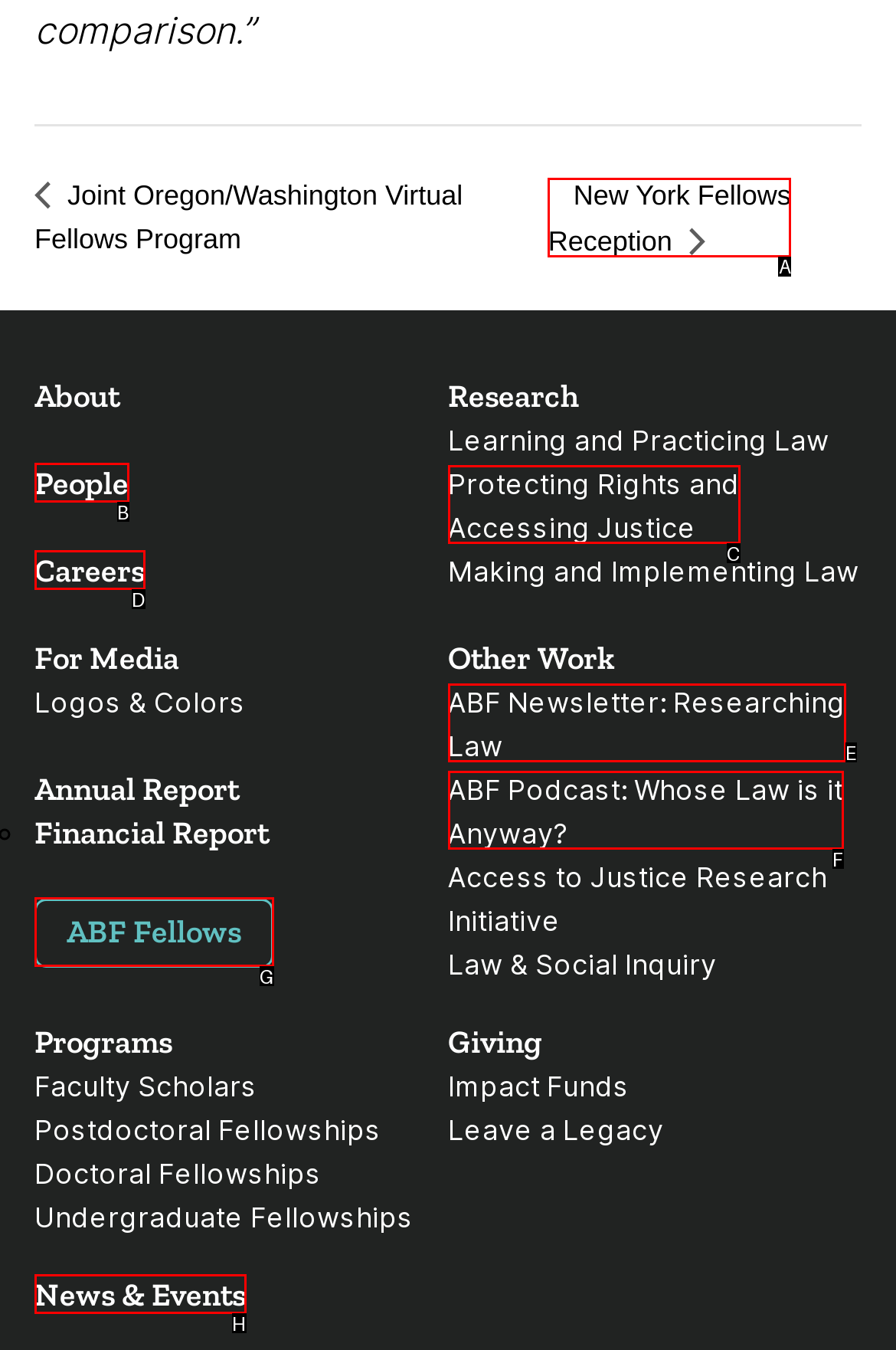Select the HTML element that matches the description: News & Events. Provide the letter of the chosen option as your answer.

H